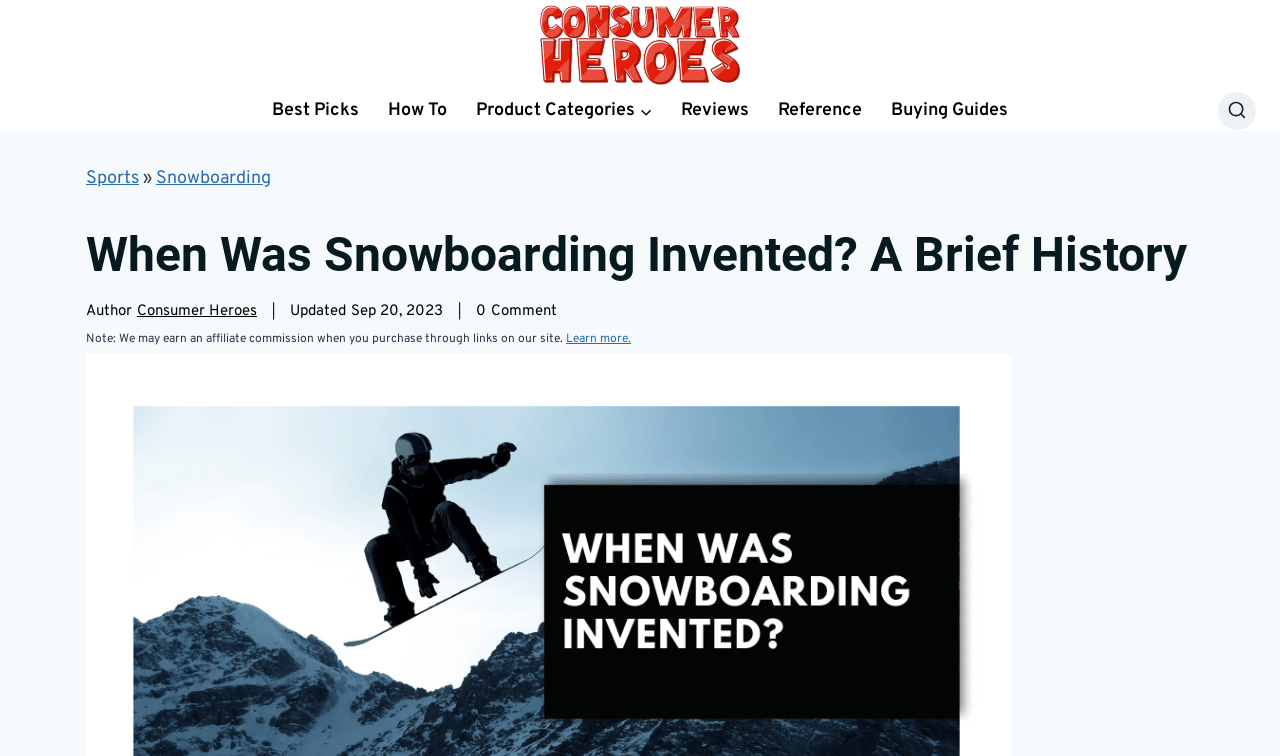Consider the image and give a detailed and elaborate answer to the question: 
What is the name of the website?

I determined the answer by looking at the logo link at the top of the page, which says 'Consumerheroescom - Logo 200x80'. This suggests that the website is called Consumer Heroes.